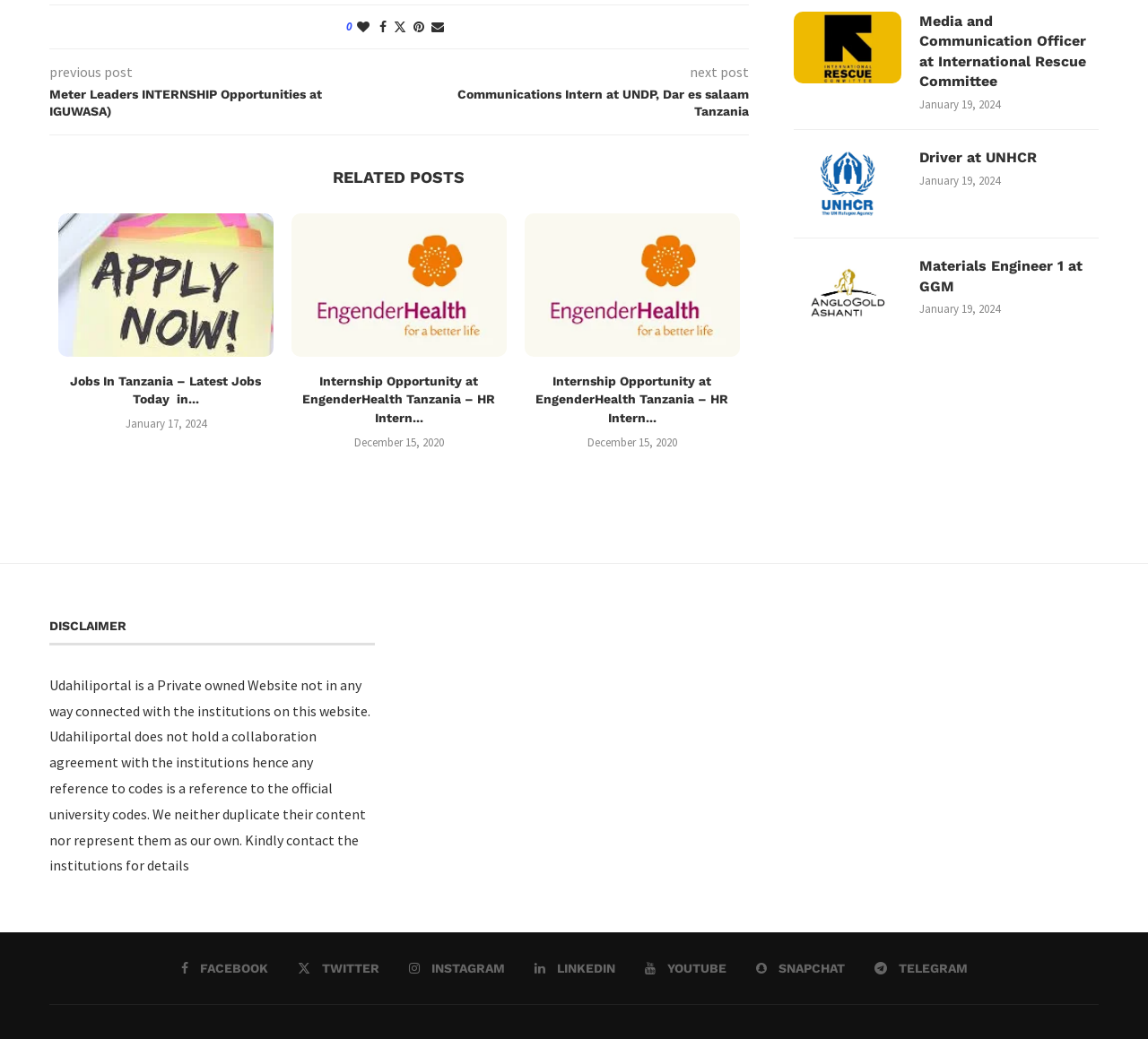Locate the bounding box coordinates of the element that should be clicked to fulfill the instruction: "Click on 'Media and Communication Officer at International Rescue Committee'".

[0.691, 0.011, 0.785, 0.08]